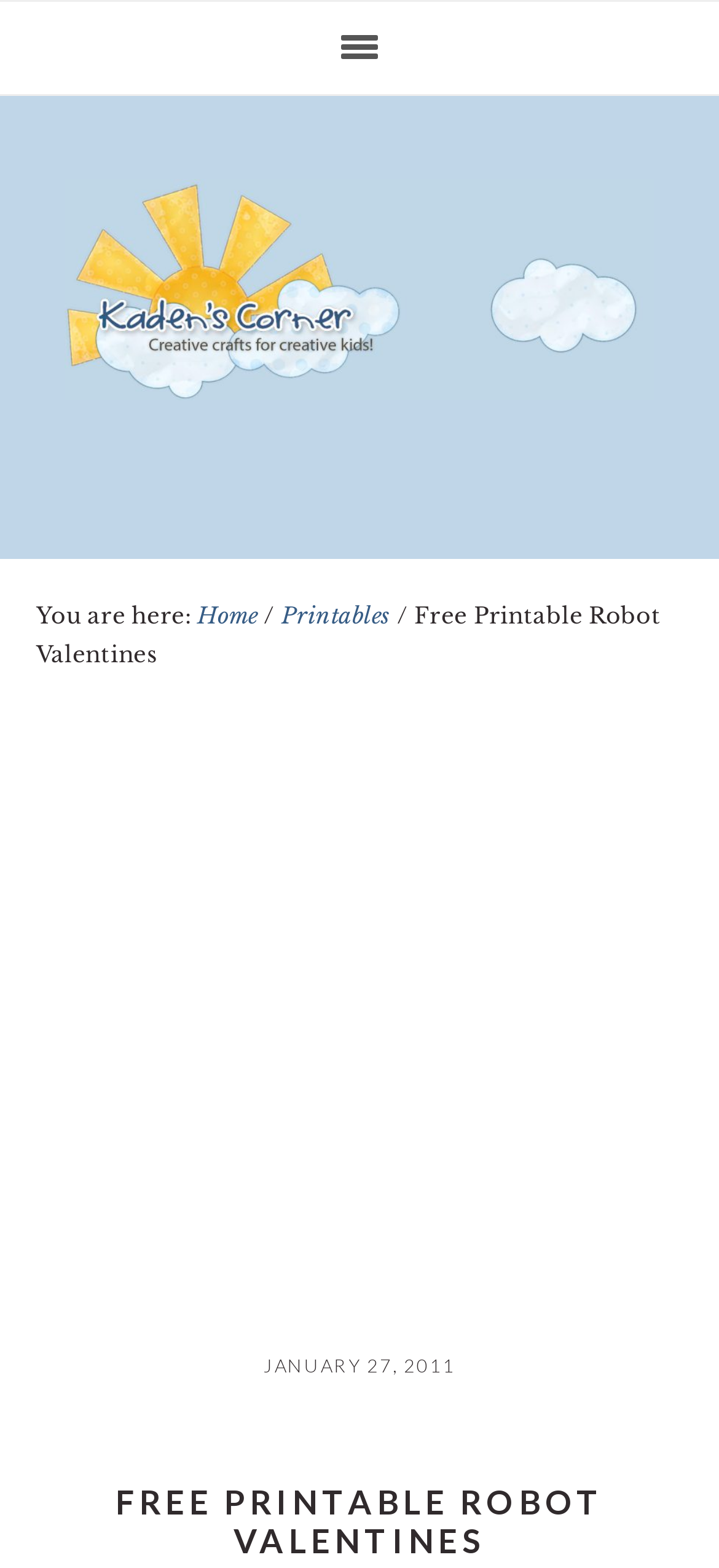Please locate and retrieve the main header text of the webpage.

FREE PRINTABLE ROBOT VALENTINES